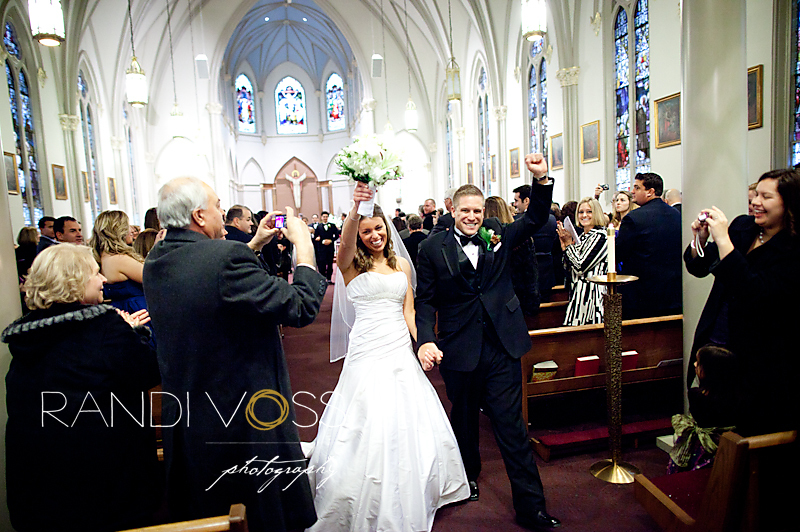Provide a thorough description of the contents of the image.

The image captures a joyous moment as a bride and groom celebrate their recent vows, walking hand in hand down the aisle of a beautifully decorated church. The bride, radiant in her elegant white gown, holds her bouquet triumphantly above her head with a cheerful expression, while the groom, dapper in a classic black tuxedo, raises his fist in celebration. Surrounding them, family and friends share in the happiness, capturing the moment with their cameras. The church's stunning architecture, with its high ceilings and stained glass windows, provides a lovely backdrop, enhancing the warmth and excitement of this special day. This scene perfectly embodies the love and joy of a wedding celebration.